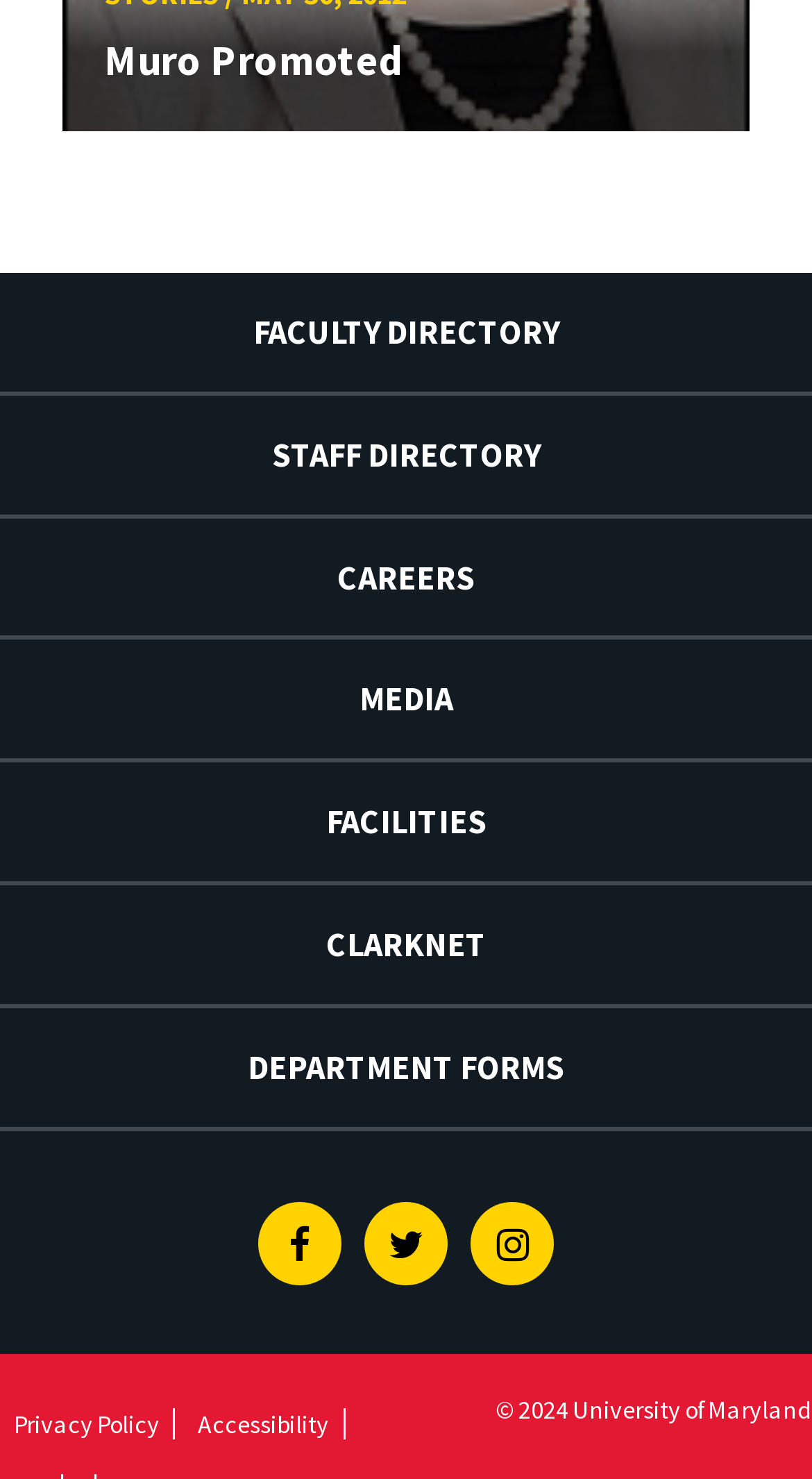Can you find the bounding box coordinates for the element that needs to be clicked to execute this instruction: "Check privacy policy"? The coordinates should be given as four float numbers between 0 and 1, i.e., [left, top, right, bottom].

[0.0, 0.952, 0.216, 0.973]